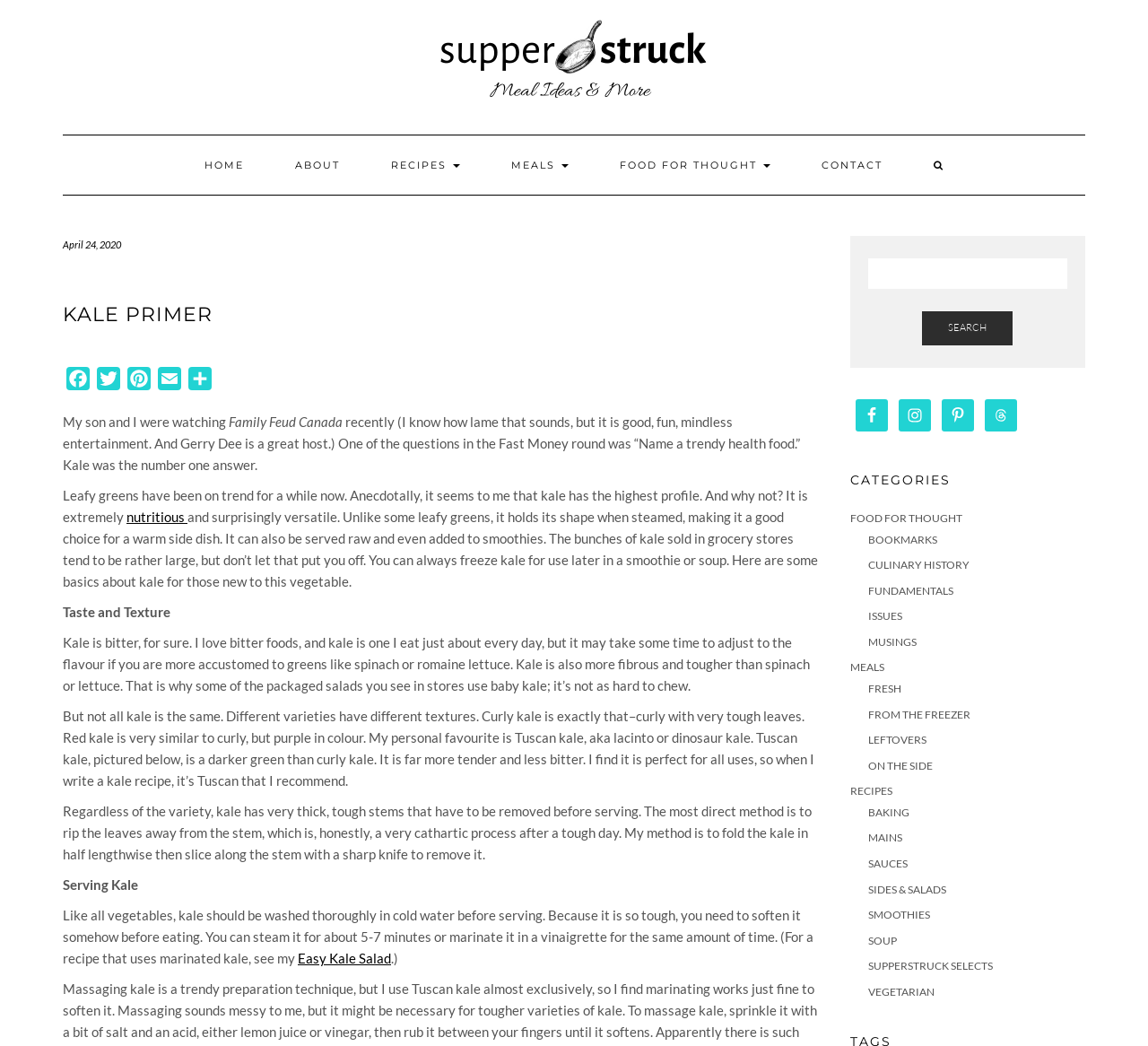Reply to the question with a single word or phrase:
How do you remove the stem from kale?

Rip or slice